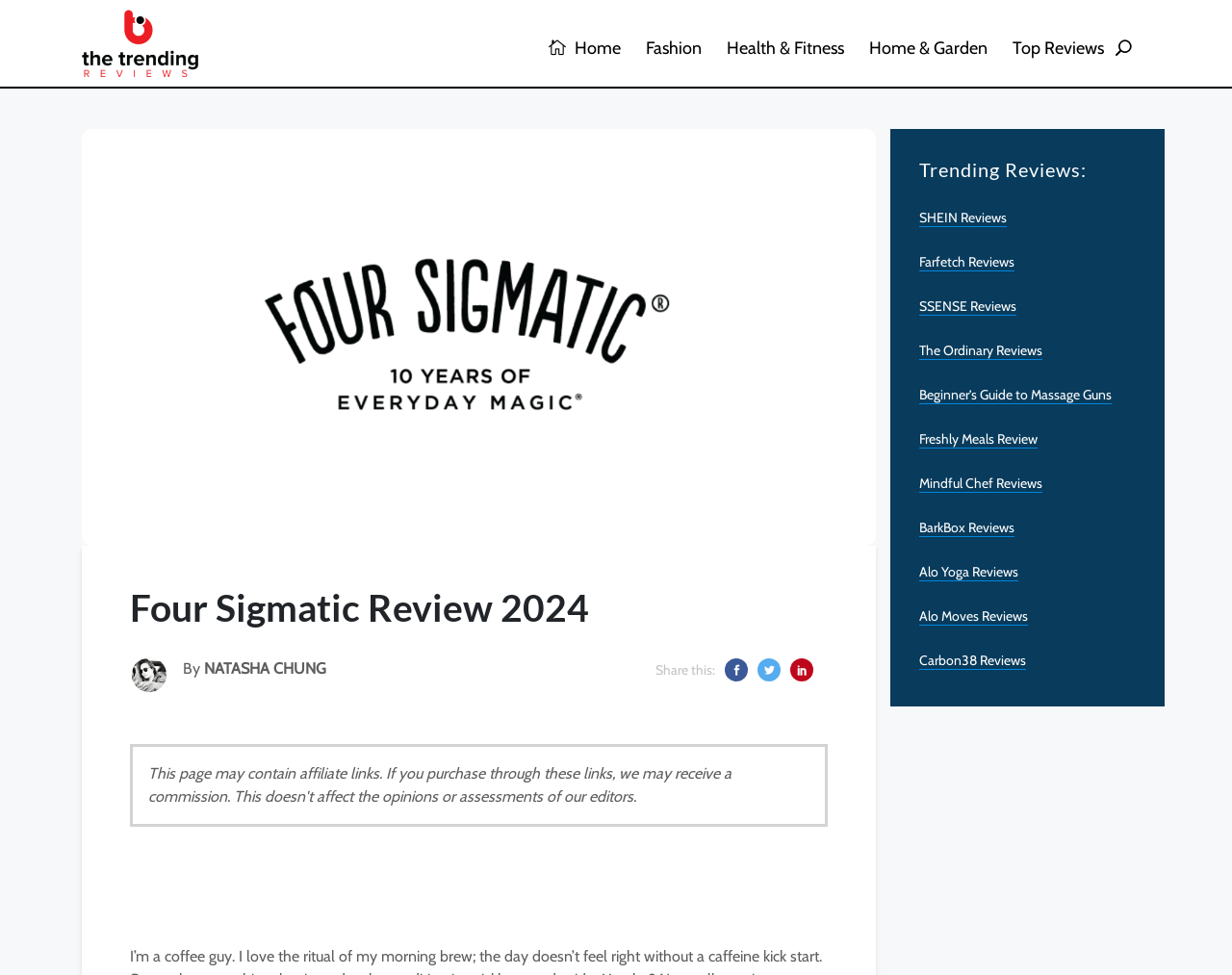Can you find the bounding box coordinates for the element to click on to achieve the instruction: "Share this article on social media"?

[0.532, 0.678, 0.58, 0.696]